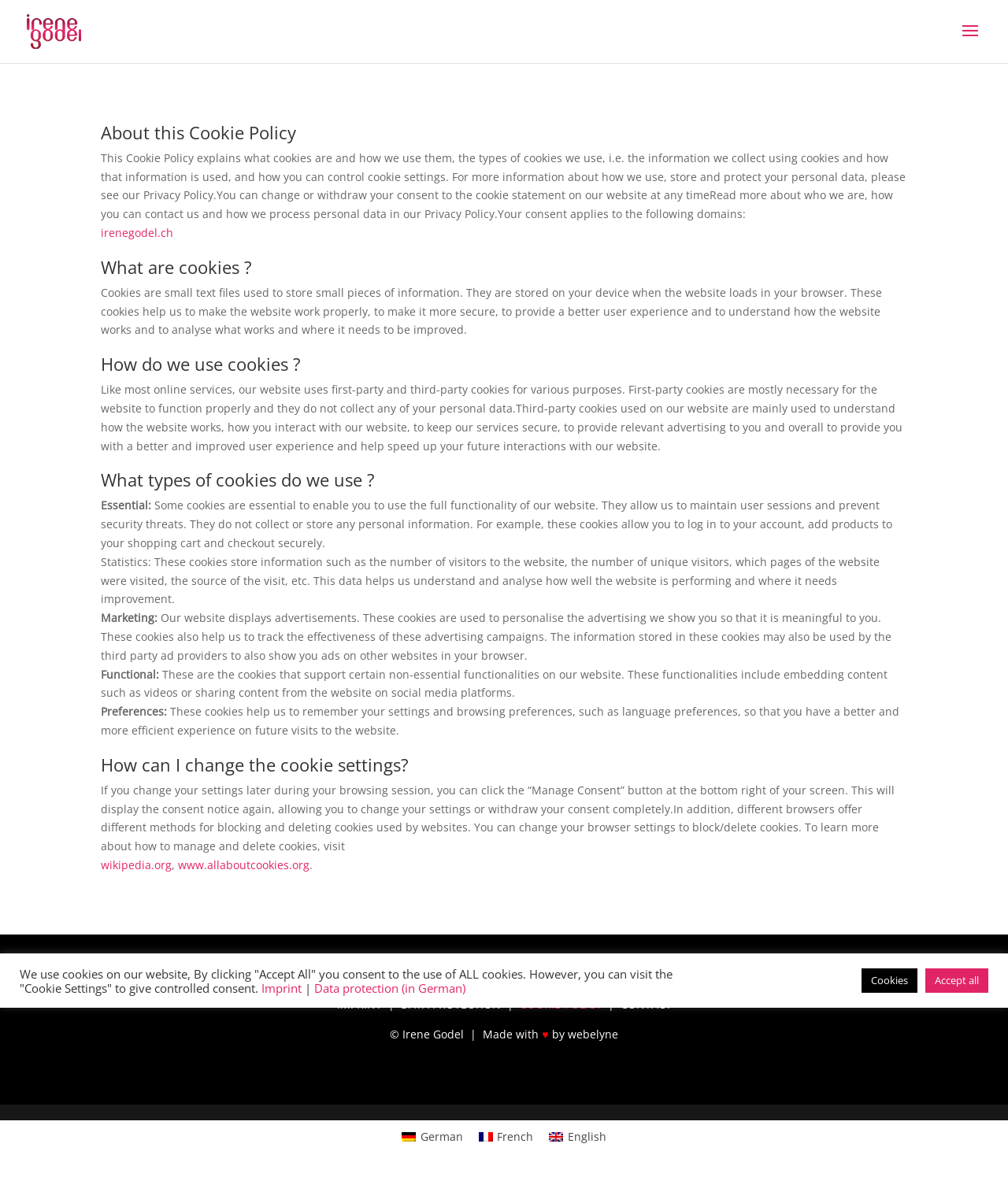Provide the bounding box coordinates of the HTML element described by the text: "Why Wearing Gloves Is Important".

None